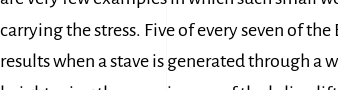What does the logo allow users to do?
Please provide a detailed and thorough answer to the question.

The logo plays a vital role in navigation, allowing users to easily return to the homepage of the site, making it easily accessible and convenient for users to navigate through the webpage.